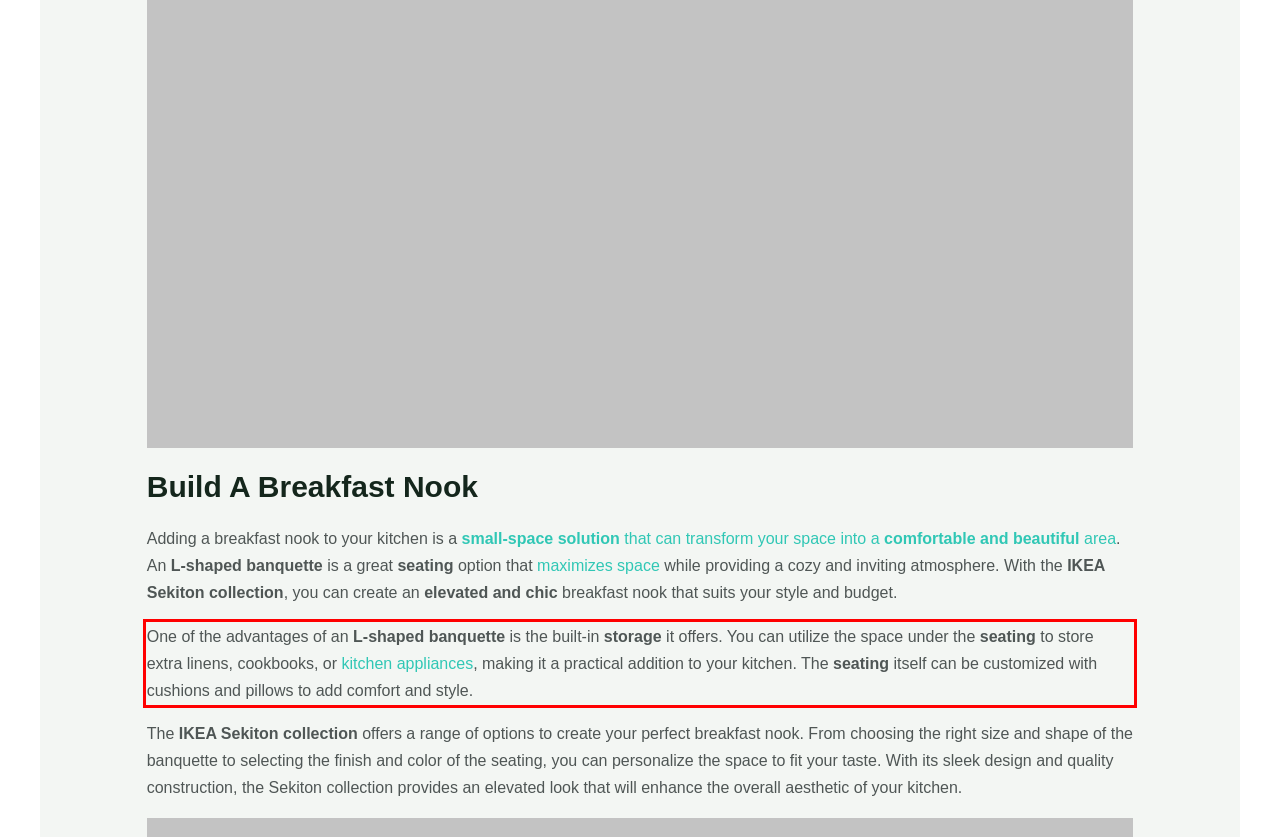The screenshot provided shows a webpage with a red bounding box. Apply OCR to the text within this red bounding box and provide the extracted content.

One of the advantages of an L-shaped banquette is the built-in storage it offers. You can utilize the space under the seating to store extra linens, cookbooks, or kitchen appliances, making it a practical addition to your kitchen. The seating itself can be customized with cushions and pillows to add comfort and style.